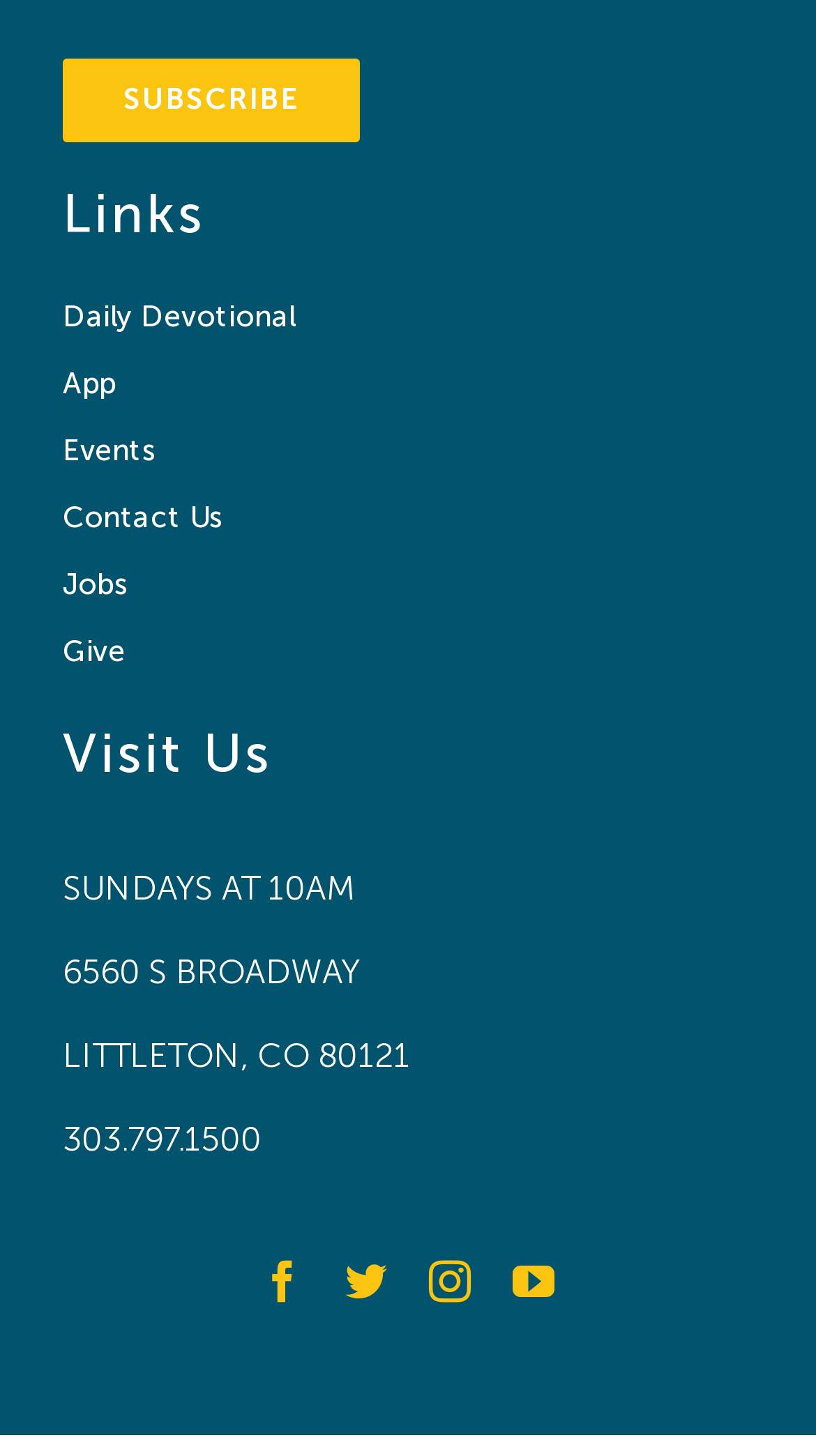Give a one-word or one-phrase response to the question:
How can I contact the church?

303.797.1500